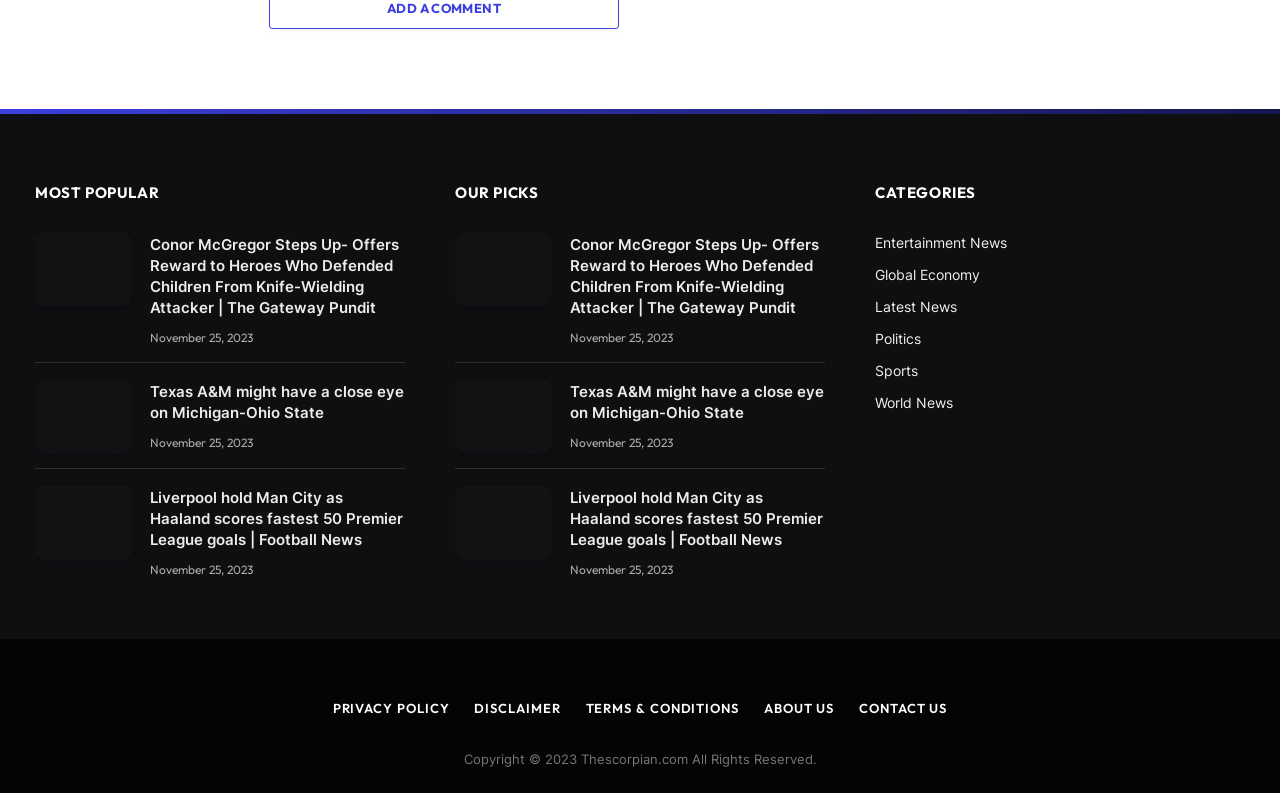Select the bounding box coordinates of the element I need to click to carry out the following instruction: "Visit the 'Sports' category".

[0.684, 0.453, 0.717, 0.48]